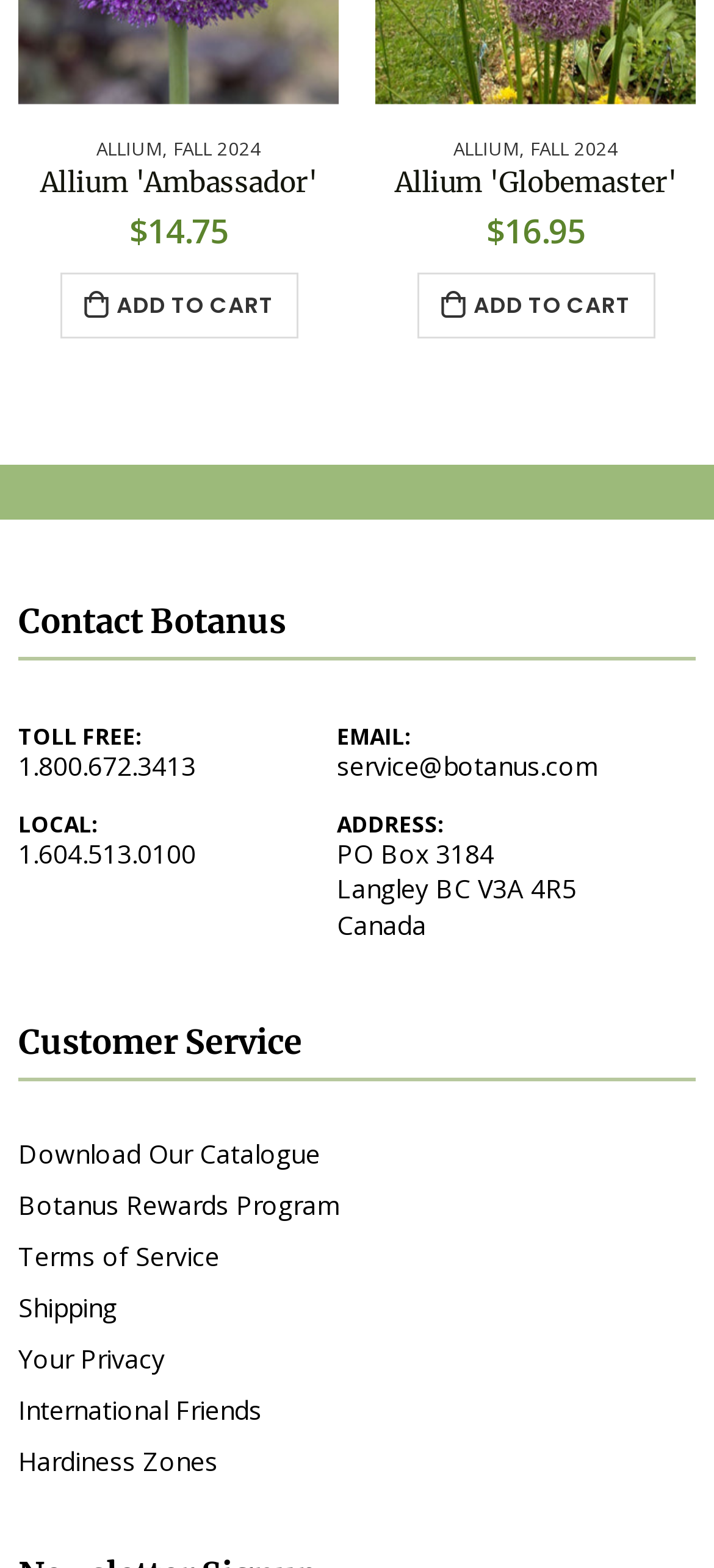Reply to the question with a single word or phrase:
What is the name of the second product?

Allium 'Globemaster'